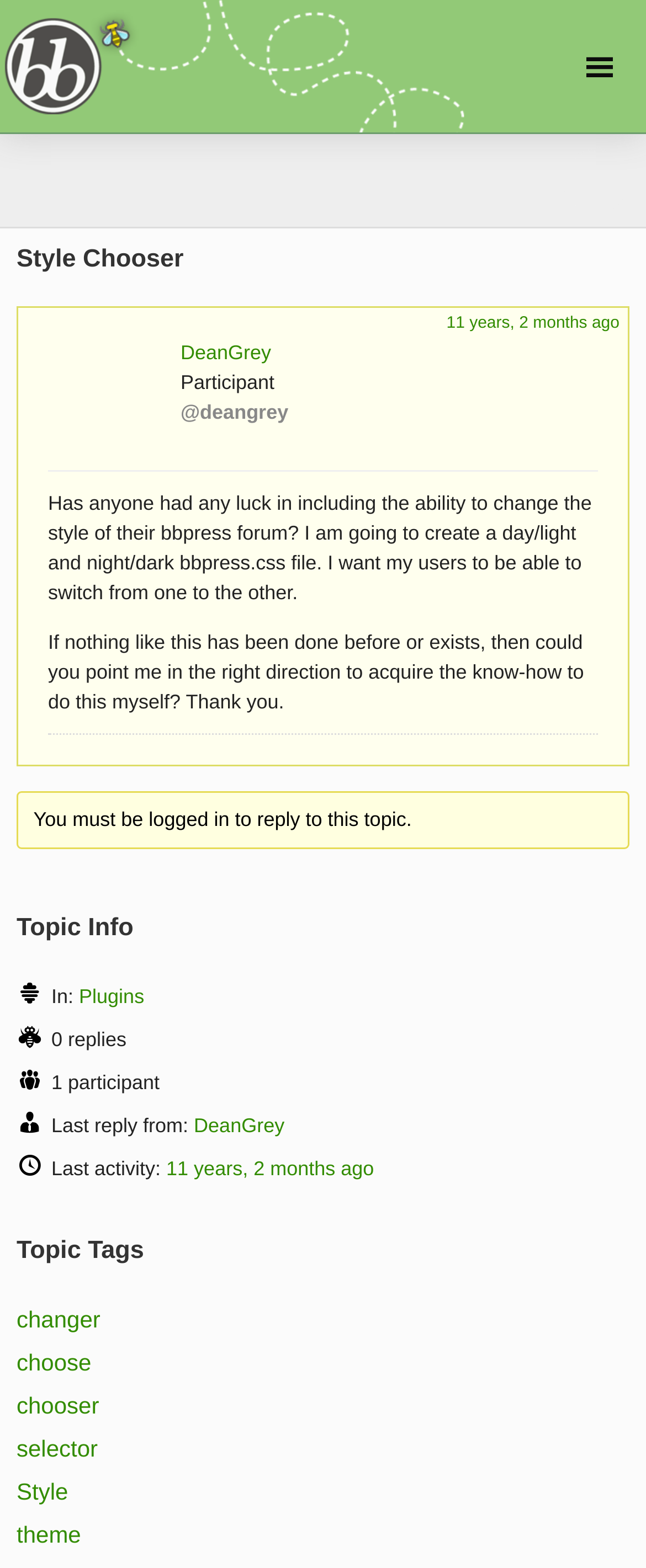Generate a thorough caption that explains the contents of the webpage.

This webpage appears to be a forum discussion page, specifically a topic page on bbPress.org. At the top right corner, there is a link with a icon '\uf349' and another link "bbPress.org" on the top left corner. Below these links, there is a heading "Style Chooser" that spans almost the entire width of the page.

Under the heading, there is a section that displays information about the topic creator, DeanGrey, who is a participant, along with their username "@deangrey" and the time they created the topic, which is 11 years and 2 months ago. 

The main content of the topic is a long paragraph of text that discusses the user's question about including the ability to change the style of their bbPress forum. The user wants to create a day/night and light/dark bbpress.css file and allow users to switch between the two. They are seeking help or guidance on how to achieve this.

Below the main content, there is a notice that says "You must be logged in to reply to this topic." 

Further down, there is a section labeled "Topic Info" that displays information about the topic, including the category it belongs to, "Plugins", the number of replies, which is 0, and the number of participants, which is 1. It also shows the last reply from DeanGrey and the last activity time, which is 11 years and 2 months ago.

Finally, at the bottom of the page, there is a section labeled "Topic Tags" that lists several tags related to the topic, including "changer", "choose", "chooser", "selector", "Style", and "theme". On the right side of the page, there is a vertical menu with a single menu item "Anonymous".